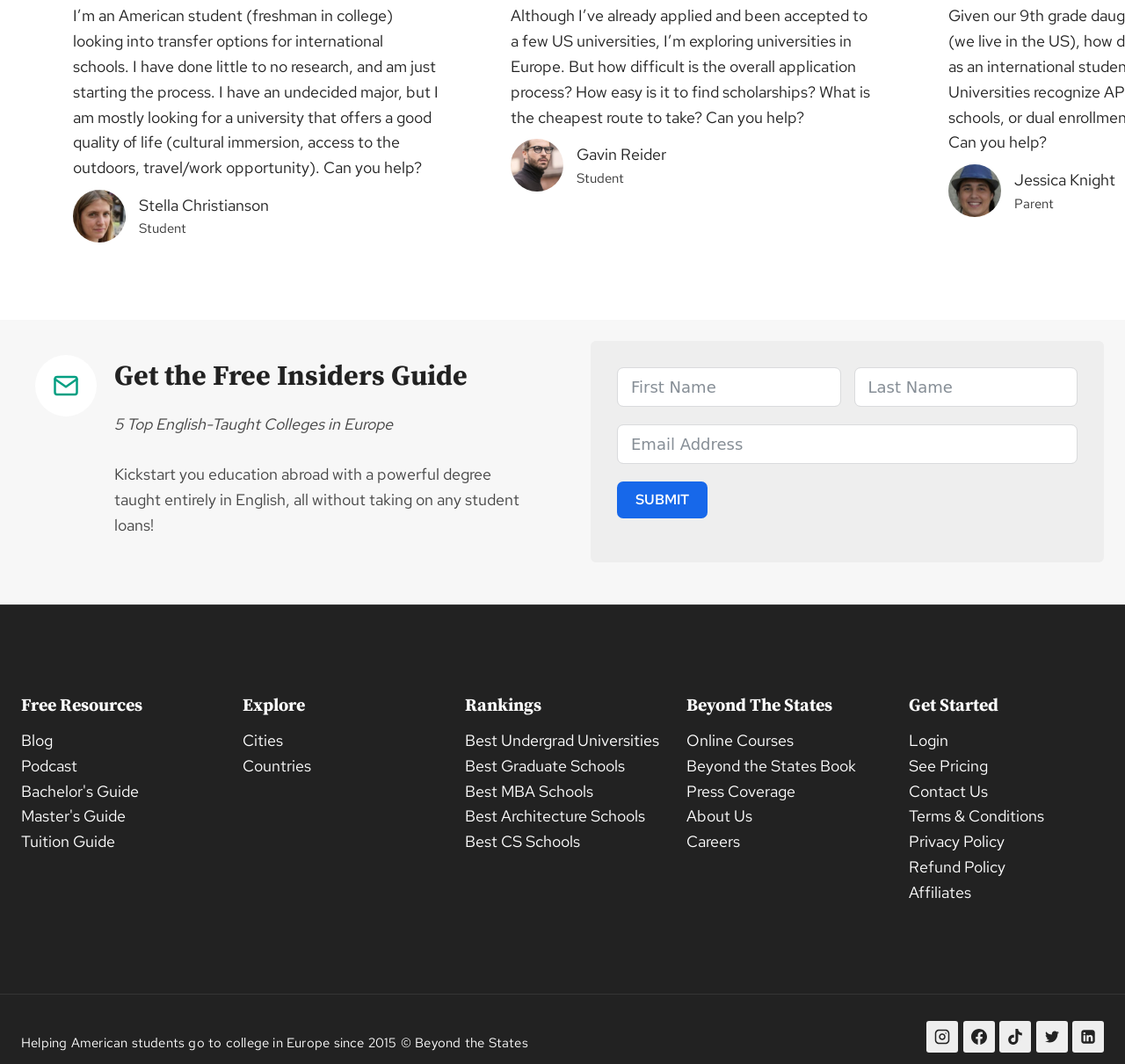Please predict the bounding box coordinates of the element's region where a click is necessary to complete the following instruction: "Click the SUBMIT button". The coordinates should be represented by four float numbers between 0 and 1, i.e., [left, top, right, bottom].

[0.548, 0.452, 0.629, 0.487]